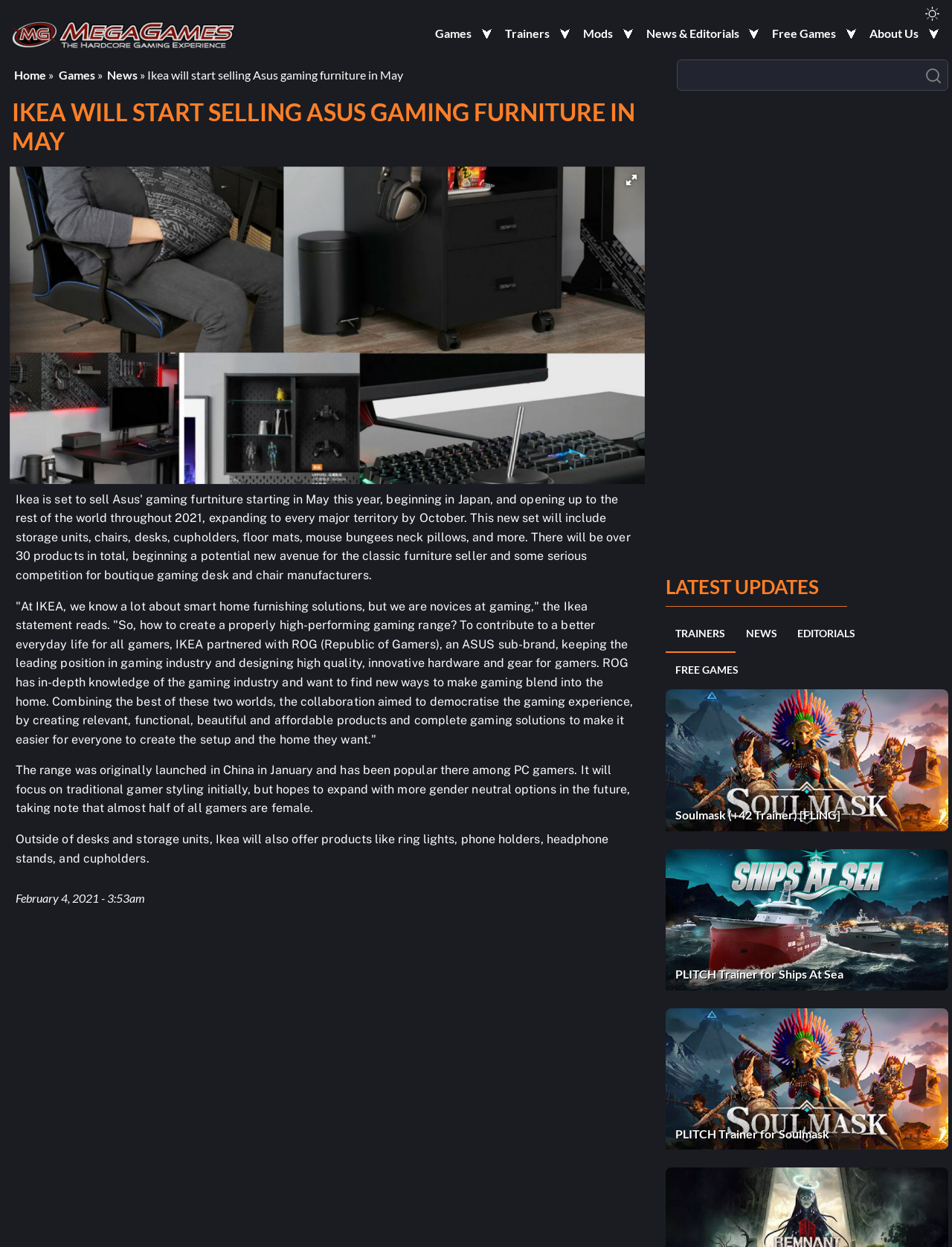Extract the bounding box of the UI element described as: "News".

[0.783, 0.503, 0.816, 0.513]